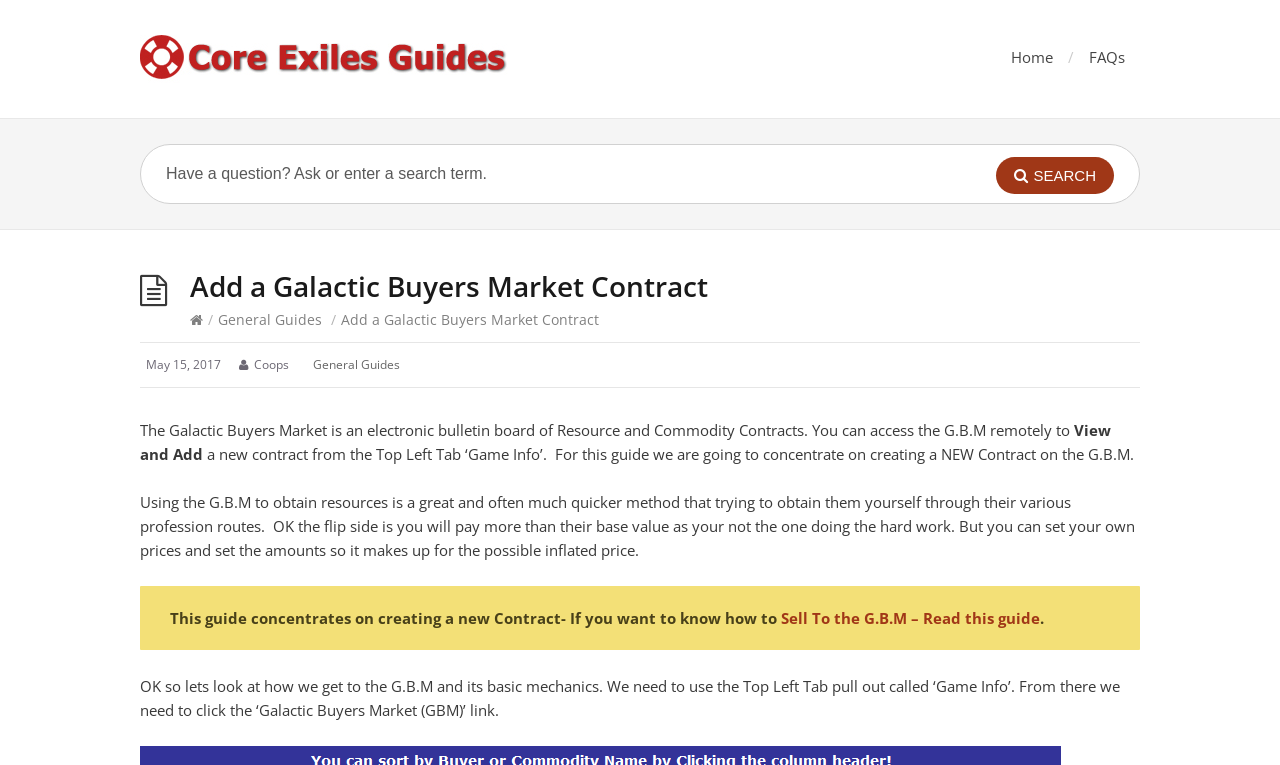What is the purpose of the Galactic Buyers Market?
Please respond to the question with a detailed and thorough explanation.

The Galactic Buyers Market is an electronic bulletin board of Resource and Commodity Contracts, which allows users to access and add new contracts remotely, as stated in the webpage content.